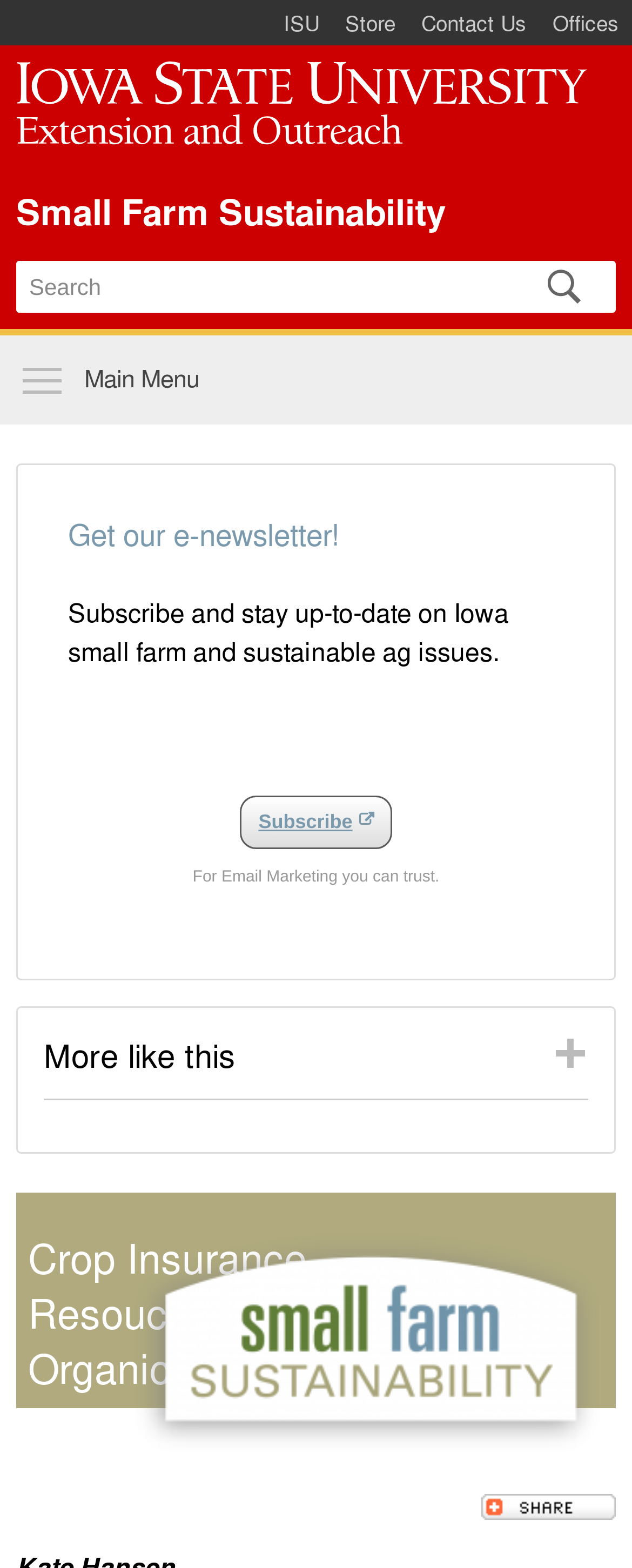What is the name of the university? Using the information from the screenshot, answer with a single word or phrase.

Iowa State University